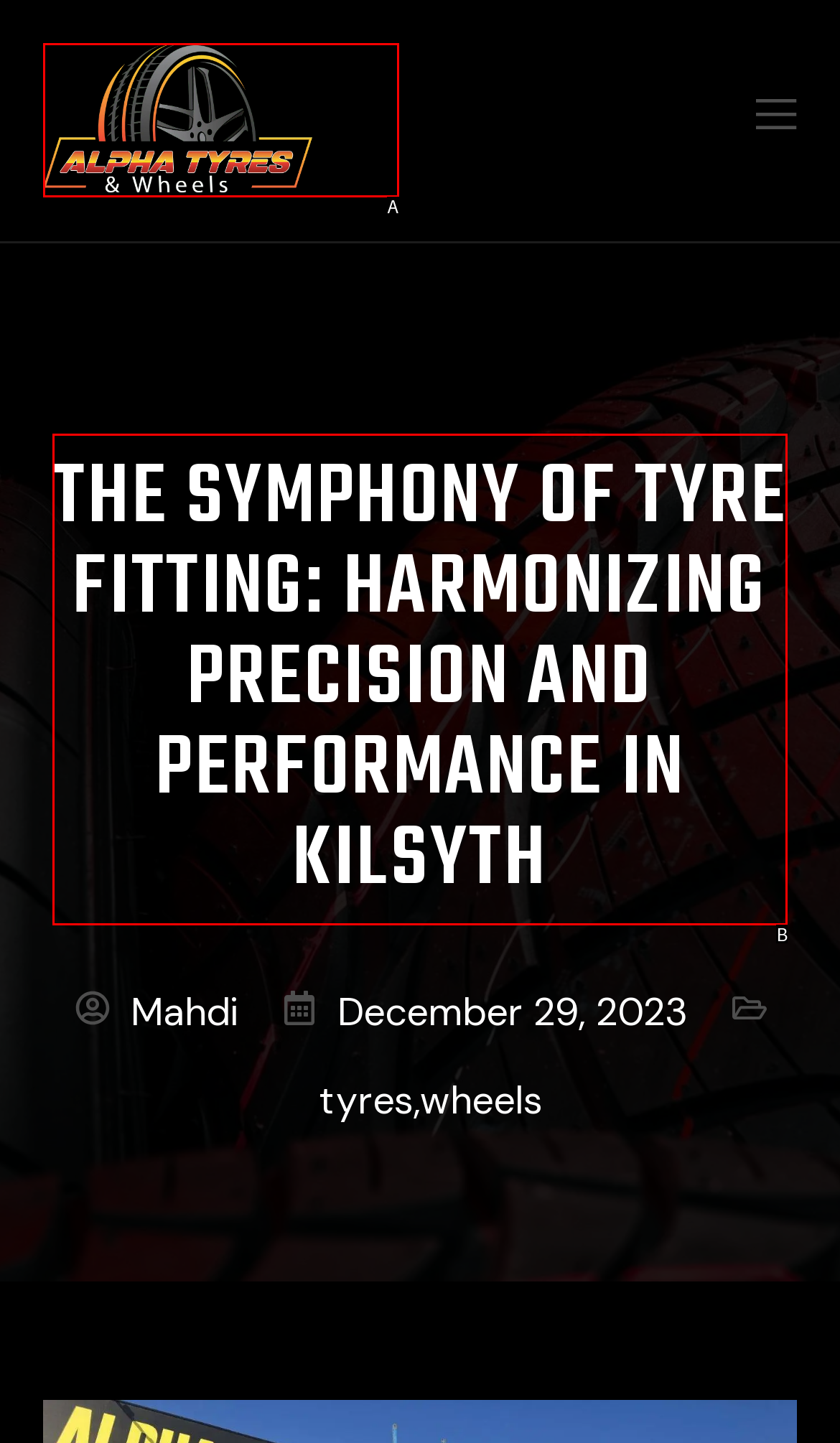Choose the letter of the UI element that aligns with the following description: alt="Alpha tyres and wheels melbourne"
State your answer as the letter from the listed options.

A